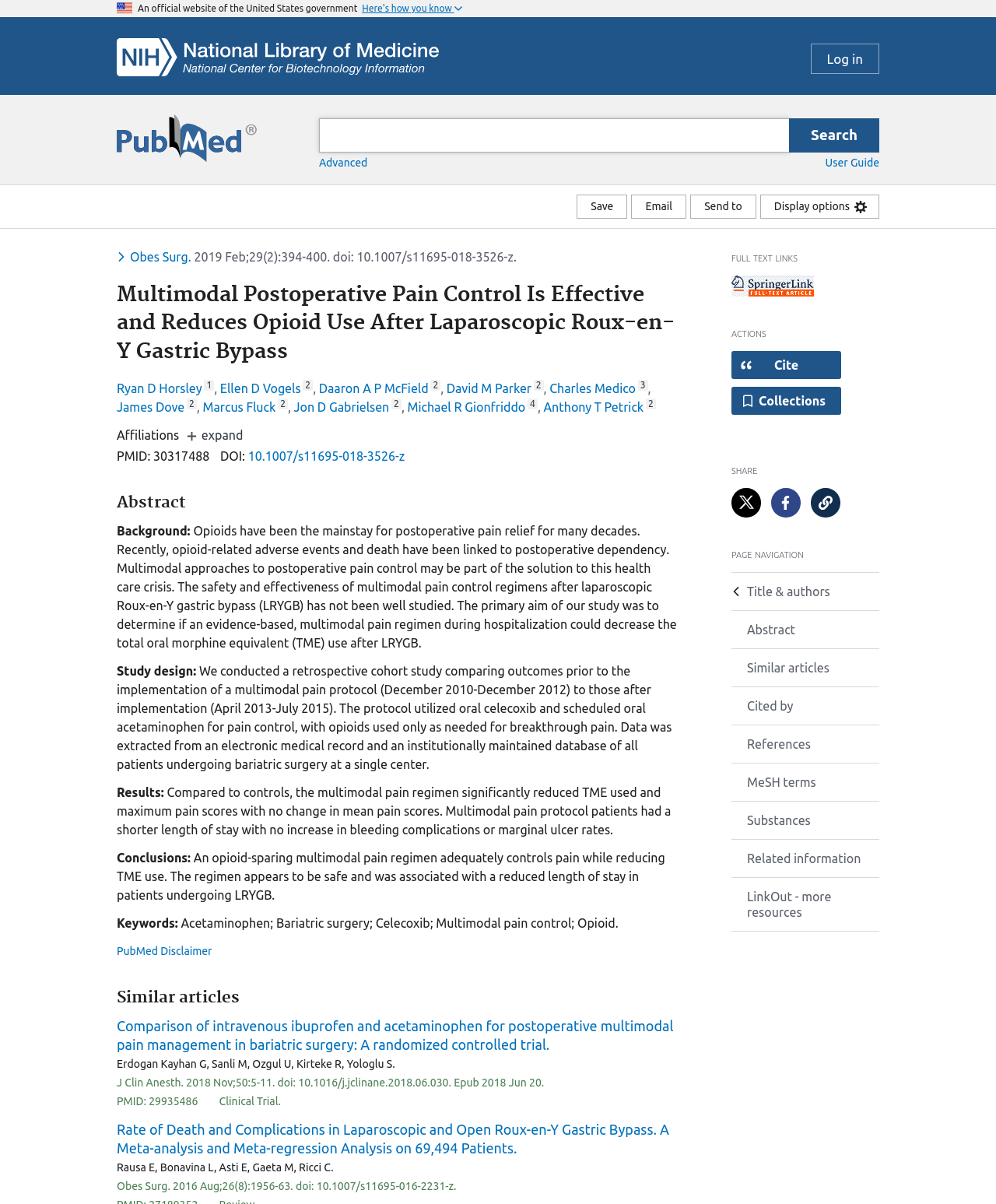Detail the features and information presented on the webpage.

This webpage appears to be a scientific article page on the PubMed website. At the top, there is a header section with a U.S. flag icon, a logo, and a button labeled "Here's how you know" that expands to provide more information. Below this, there is a search bar with a PubMed logo and a combobox to input search queries.

On the left side, there is a navigation menu with links to "User guide", "Save", "Email", "Send to", and "Display options". Below this, there is a section with links to "Full text links", "Actions", and "Share" options.

The main content of the page is an article titled "Multimodal Postoperative Pain Control Is Effective and Reduces Opioid Use After Laparoscopic Roux-en-Y Gastric Bypass". The article has a list of authors, including Ryan D Horsley, Ellen D Vogels, and others, with superscript numbers indicating their affiliations. The article also has a DOI (digital object identifier) and a publication date.

Below the article title, there is a section with links to navigate to different parts of the article, including "Title & authors", "Abstract", "Similar articles", "Cited by", "References", "MeSH terms", "Substances", and "Related information".